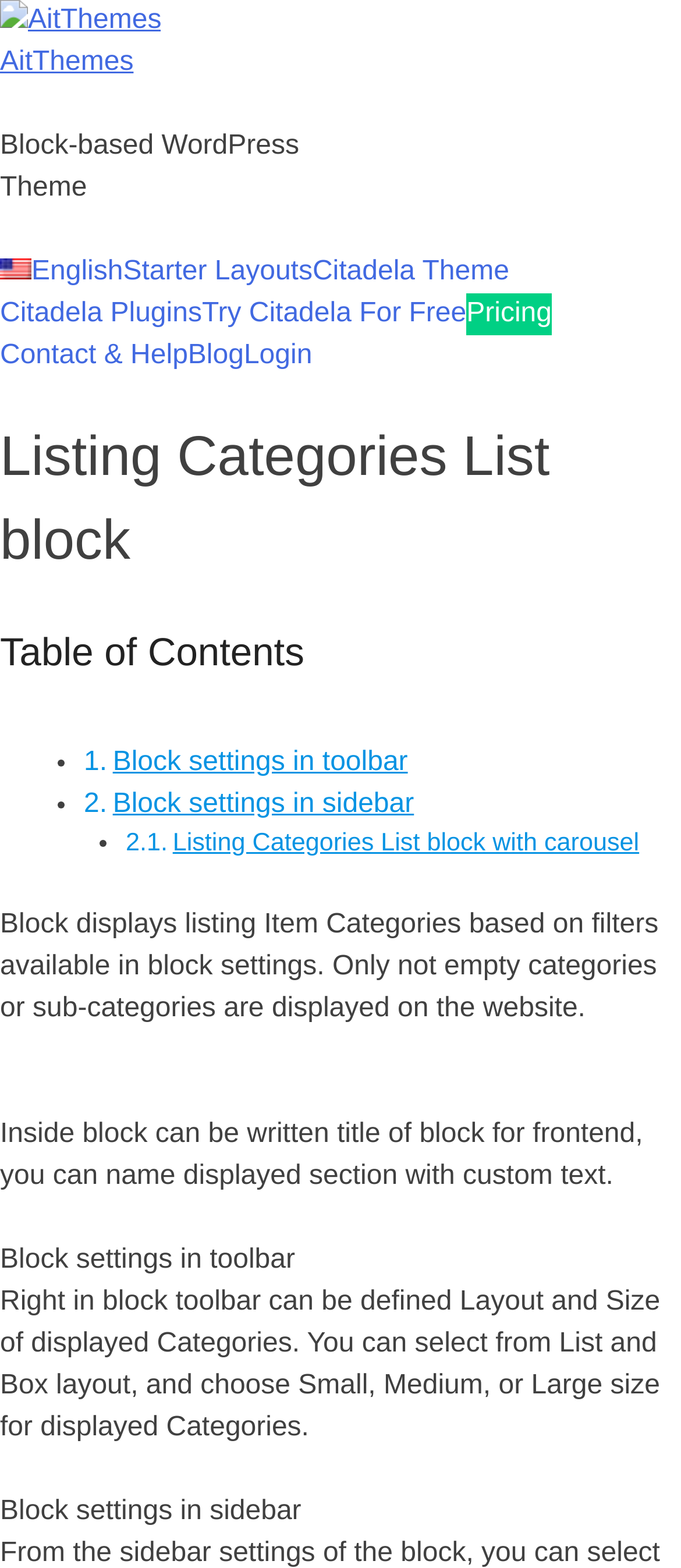Please identify the bounding box coordinates of the element's region that I should click in order to complete the following instruction: "Learn about Citadela Theme". The bounding box coordinates consist of four float numbers between 0 and 1, i.e., [left, top, right, bottom].

[0.459, 0.16, 0.748, 0.187]